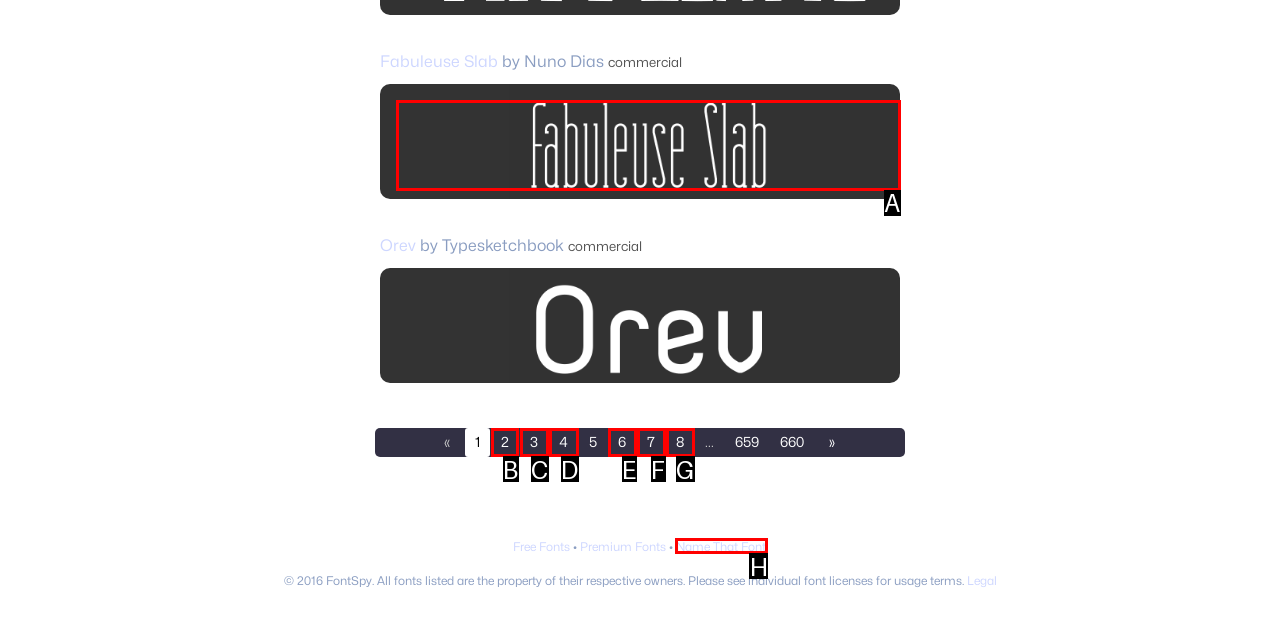Identify the correct UI element to click on to achieve the following task: Go to page 2 Respond with the corresponding letter from the given choices.

B